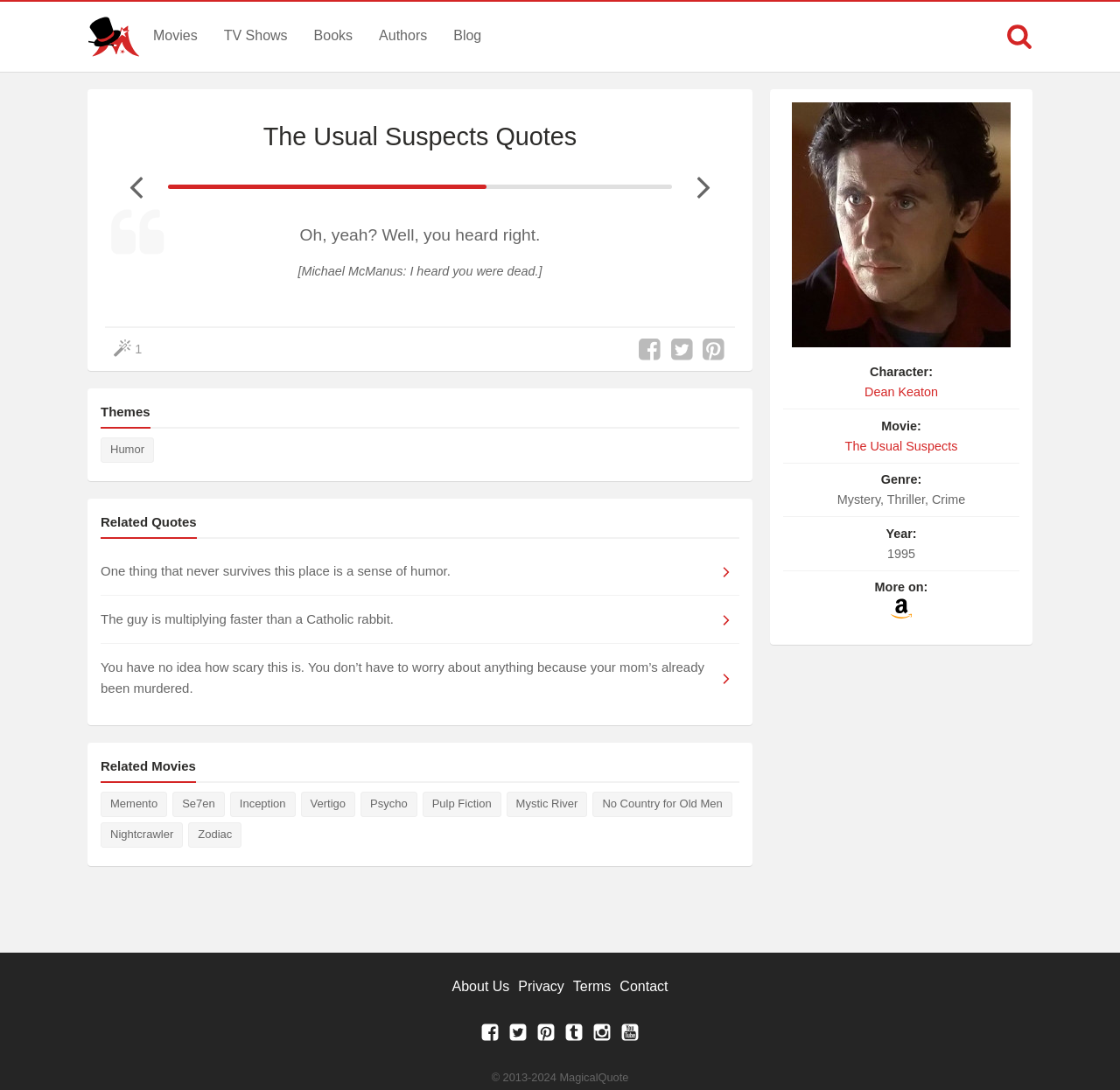Give a one-word or phrase response to the following question: What is the year of the movie's release?

1995